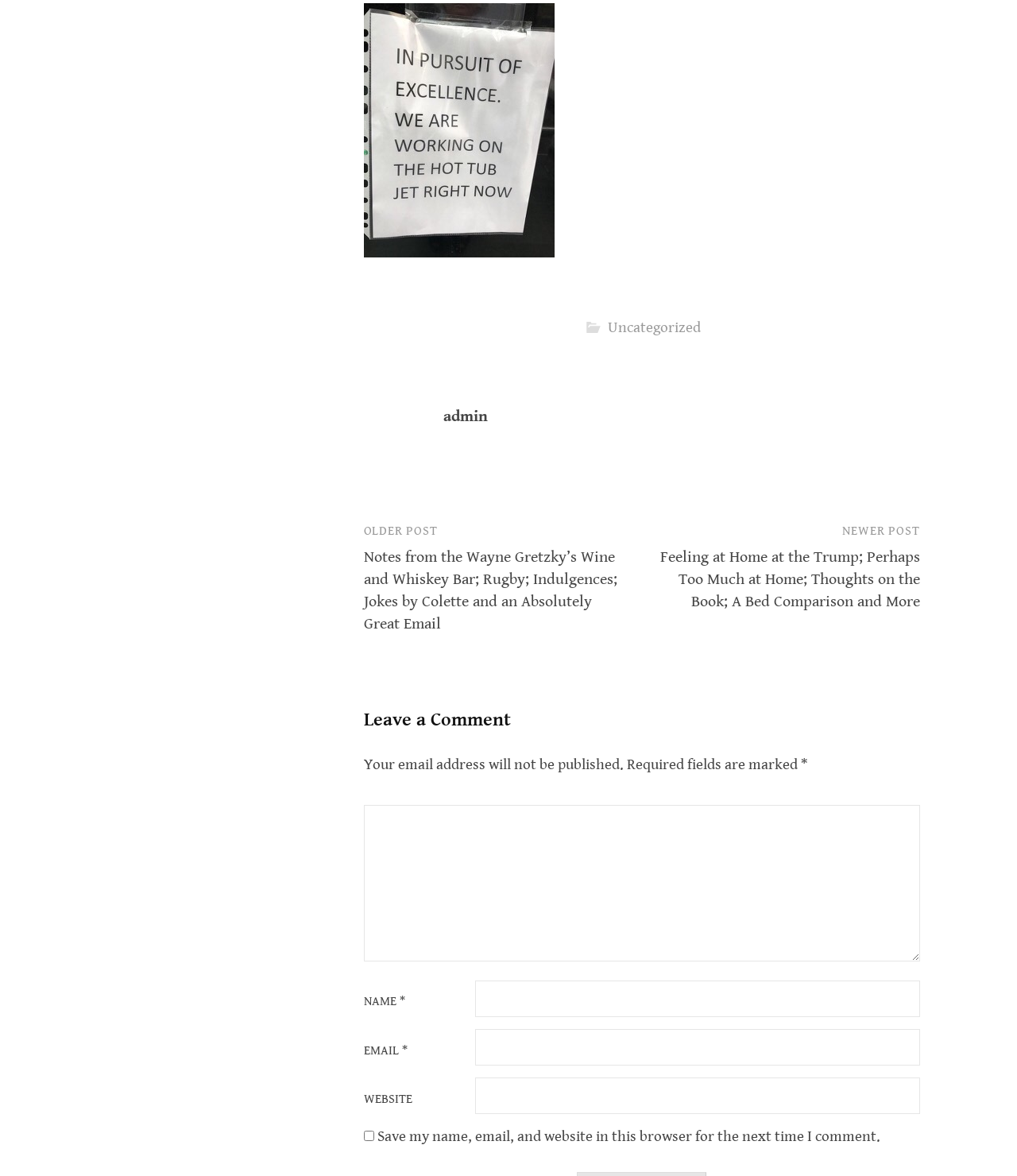What is the label of the checkbox in the comment section?
Give a single word or phrase answer based on the content of the image.

Save my name, email, and website in this browser for the next time I comment.